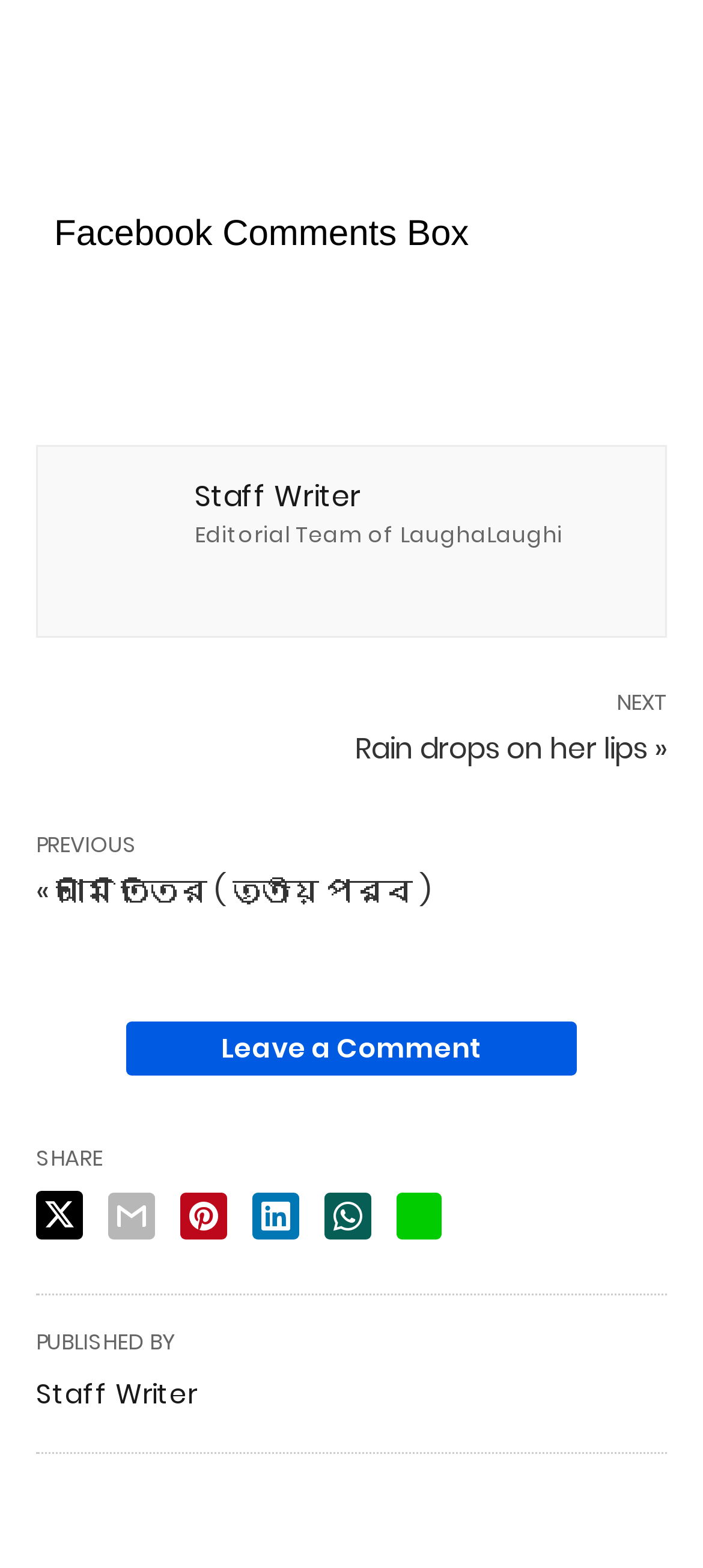Specify the bounding box coordinates of the element's area that should be clicked to execute the given instruction: "Click on the 'linkedin share' button". The coordinates should be four float numbers between 0 and 1, i.e., [left, top, right, bottom].

[0.359, 0.761, 0.426, 0.791]